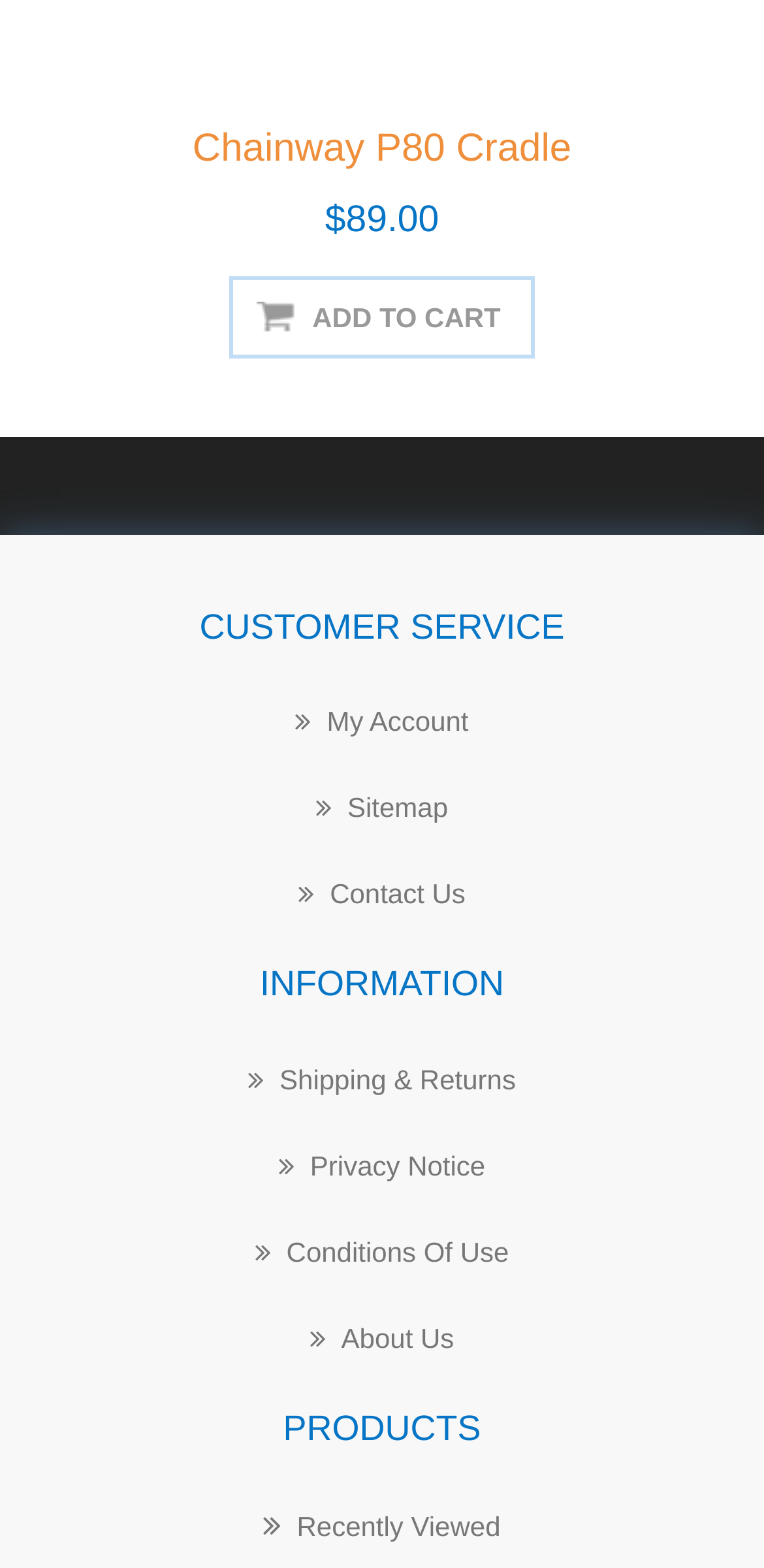Please find the bounding box coordinates of the element's region to be clicked to carry out this instruction: "Contact customer service".

[0.391, 0.558, 0.609, 0.583]